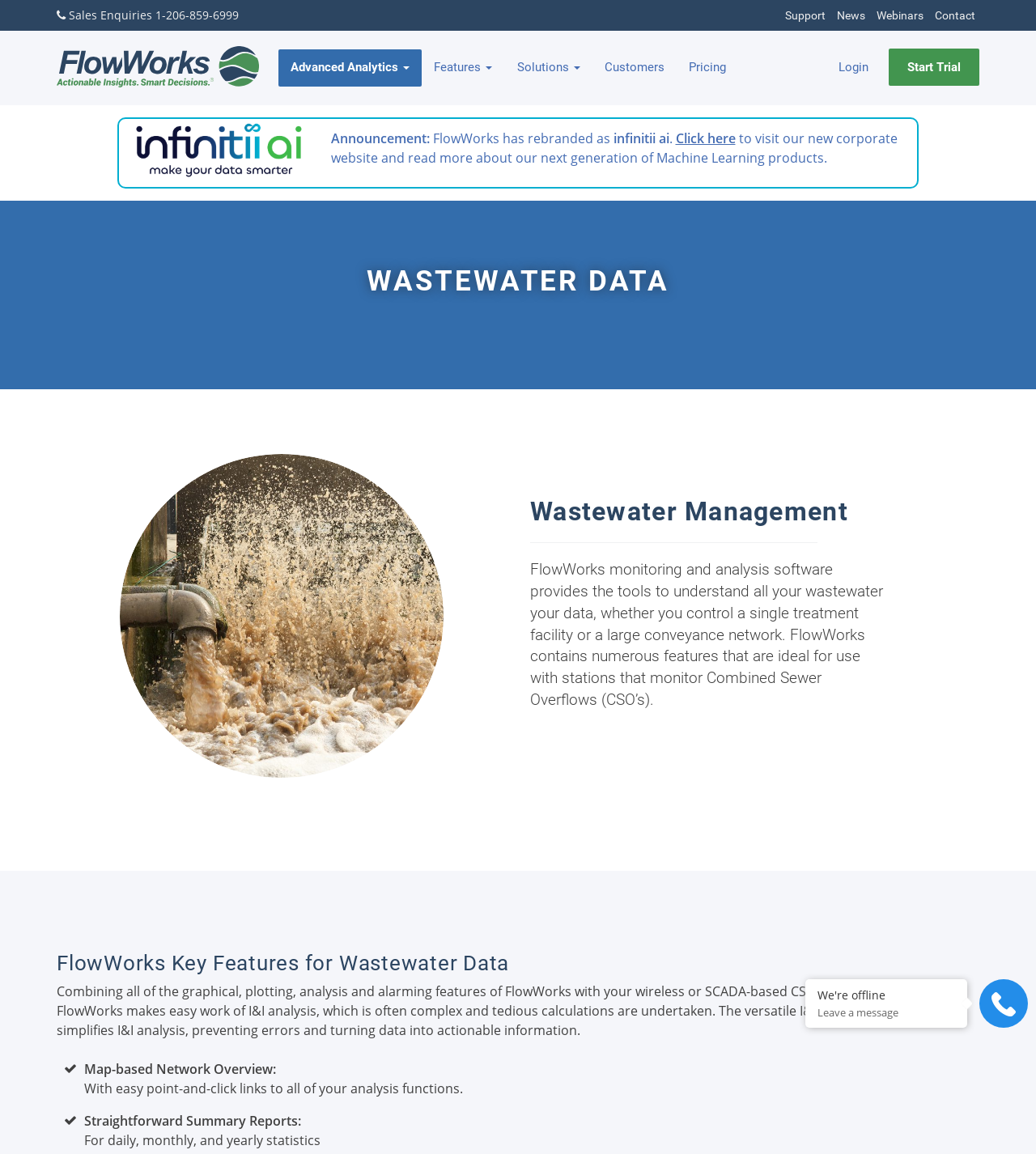Using the element description: "Talk to Us", determine the bounding box coordinates. The coordinates should be in the format [left, top, right, bottom], with values between 0 and 1.

None